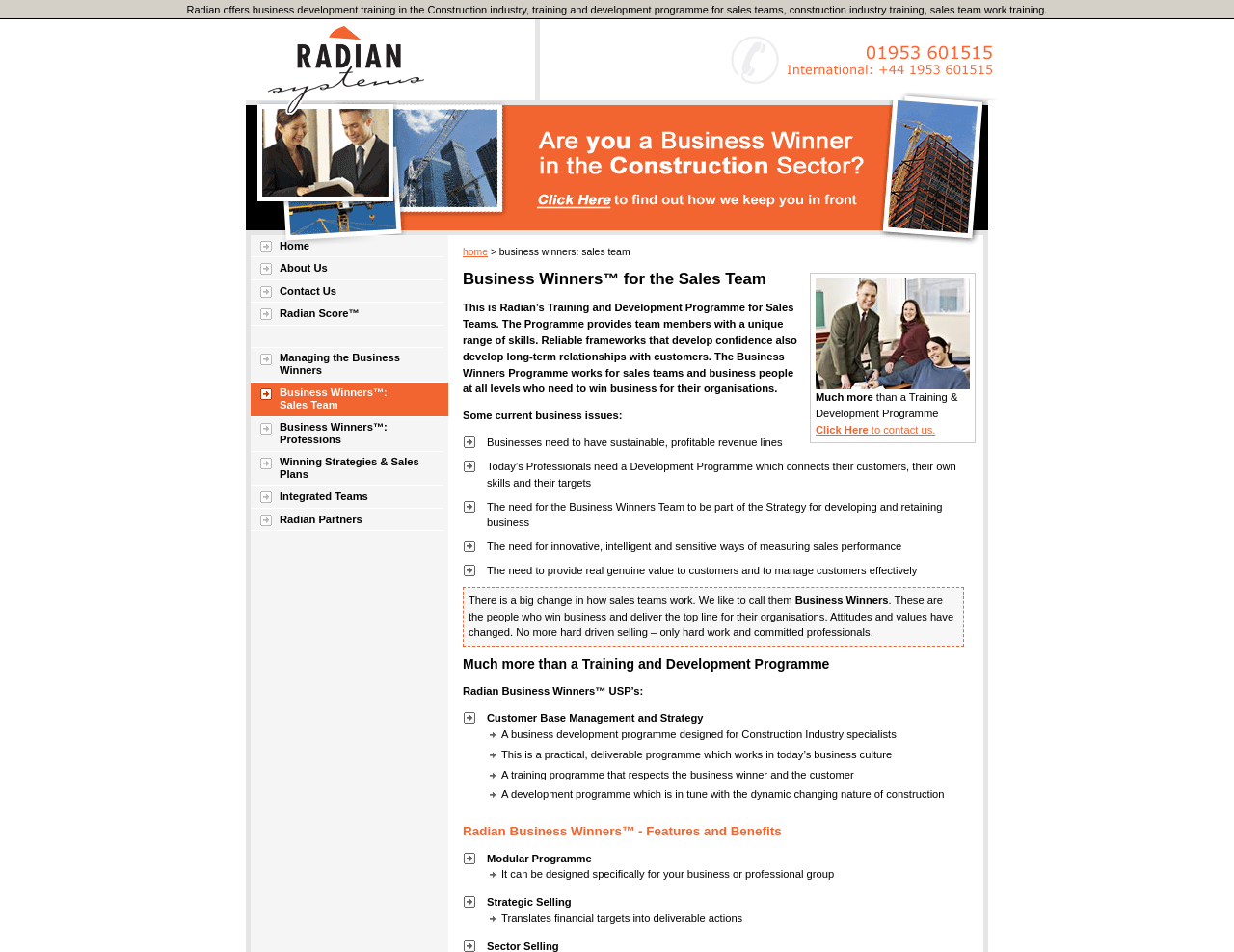What is the industry specialization of the business development programme?
Please provide a comprehensive answer based on the contents of the image.

The industry specialization is mentioned in the text 'A business development programme designed for Construction Industry specialists'.